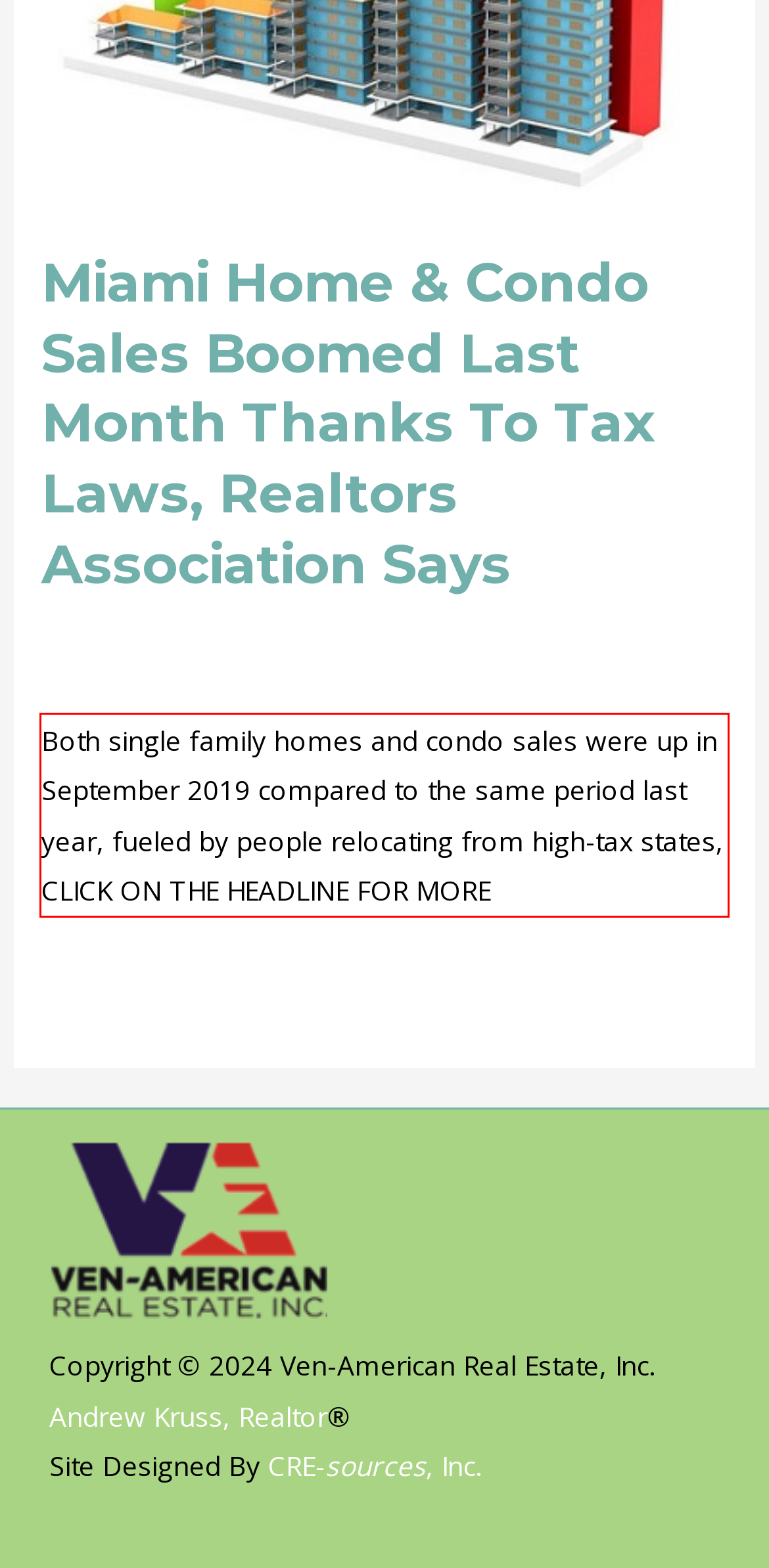Given a webpage screenshot, locate the red bounding box and extract the text content found inside it.

Both single family homes and condo sales were up in September 2019 compared to the same period last year, fueled by people relocating from high-tax states, CLICK ON THE HEADLINE FOR MORE